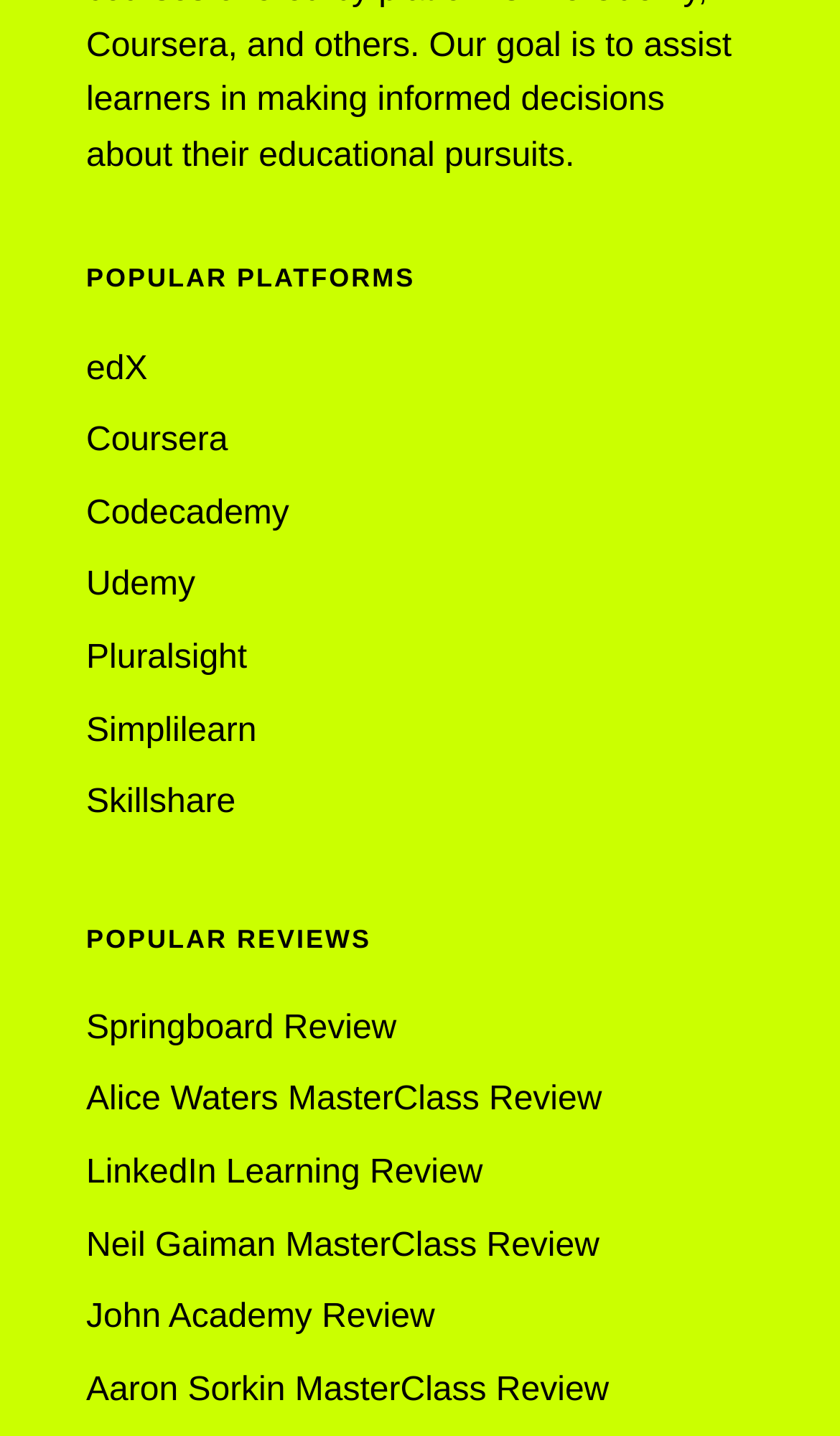Locate the bounding box coordinates of the element you need to click to accomplish the task described by this instruction: "view Springboard Review".

[0.103, 0.691, 0.787, 0.742]